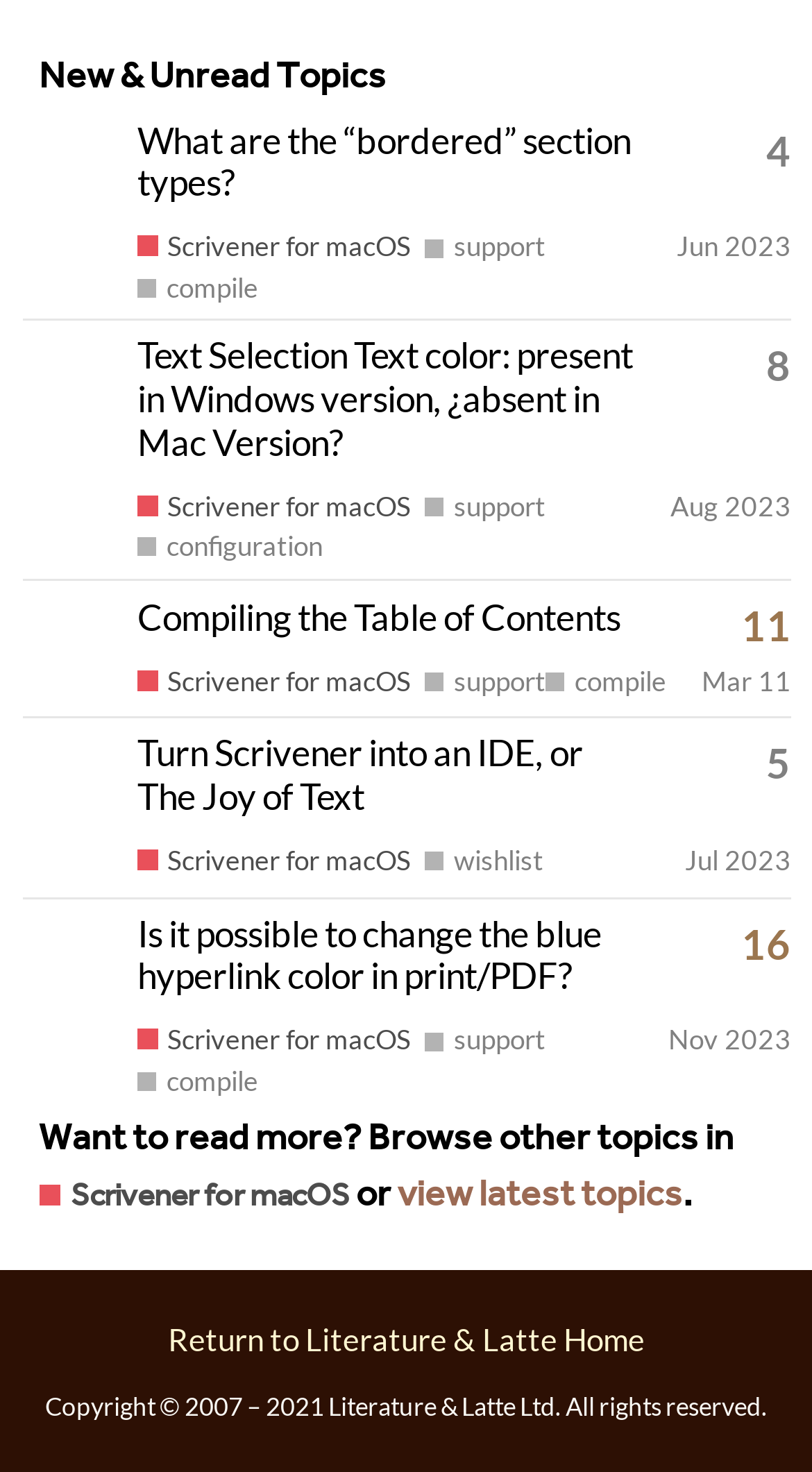Can you identify the bounding box coordinates of the clickable region needed to carry out this instruction: 'Return to Literature & Latte Home'? The coordinates should be four float numbers within the range of 0 to 1, stated as [left, top, right, bottom].

[0.206, 0.897, 0.794, 0.922]